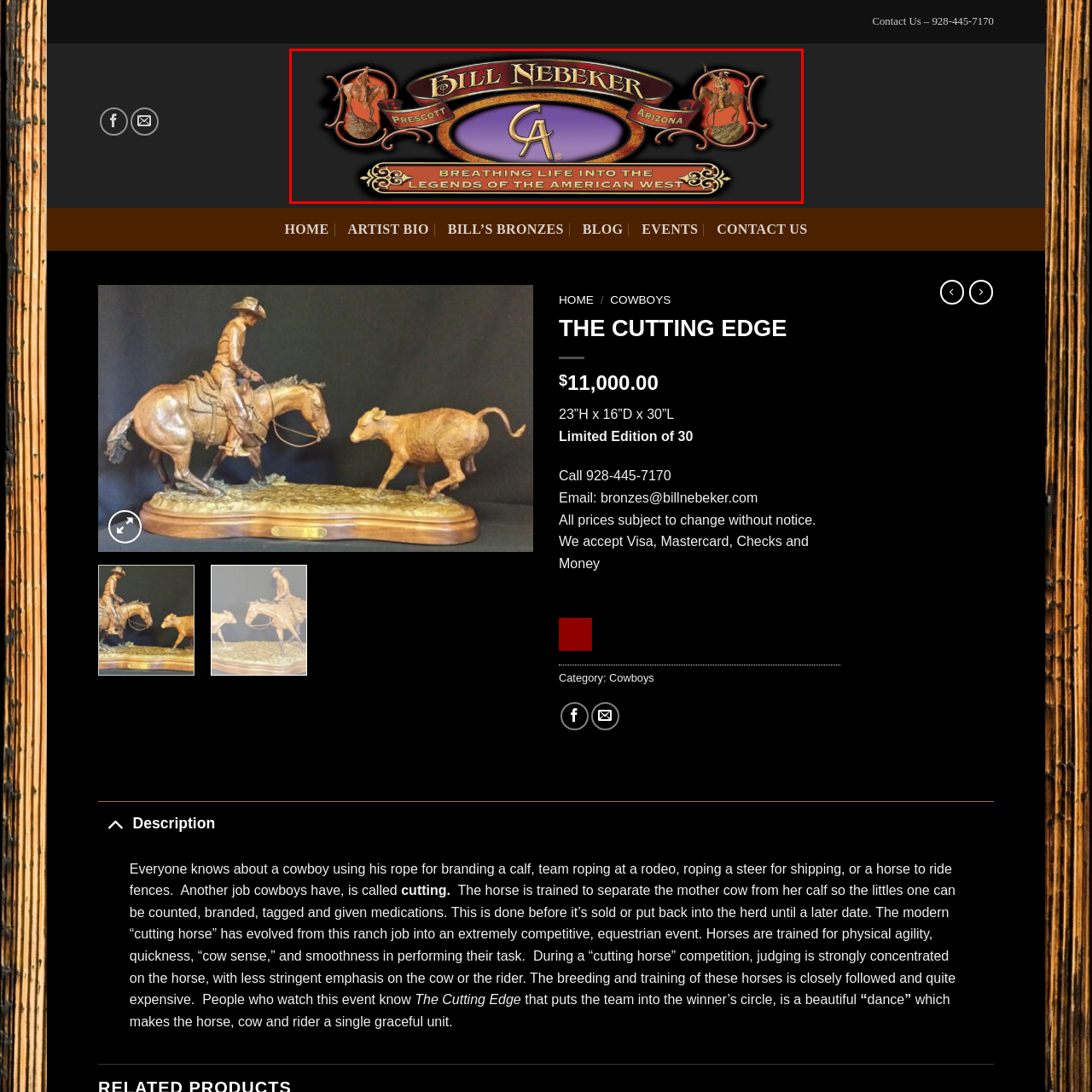Provide an extensive and detailed caption for the image section enclosed by the red boundary.

The image showcases a vibrant and artistic logo for Bill Nebeker, a renowned artist based in Prescott, Arizona. The design features elegant typography with "BILL NEBEKER" prominently displayed at the top. Surrounding the name are decorative elements that celebrate the themes of the American West, enhancing the logo's visual appeal. Beneath the name, a purple oval encloses a stylized "CA," symbolizing the artist's unique brand identity. The tagline "Breathing Life into the Legends of the American West" is gracefully inscribed below, encapsulating Nebeker's artistic mission and connection to Western heritage. This logo serves as a striking representation of his work and dedication to the culture and legends of the region.